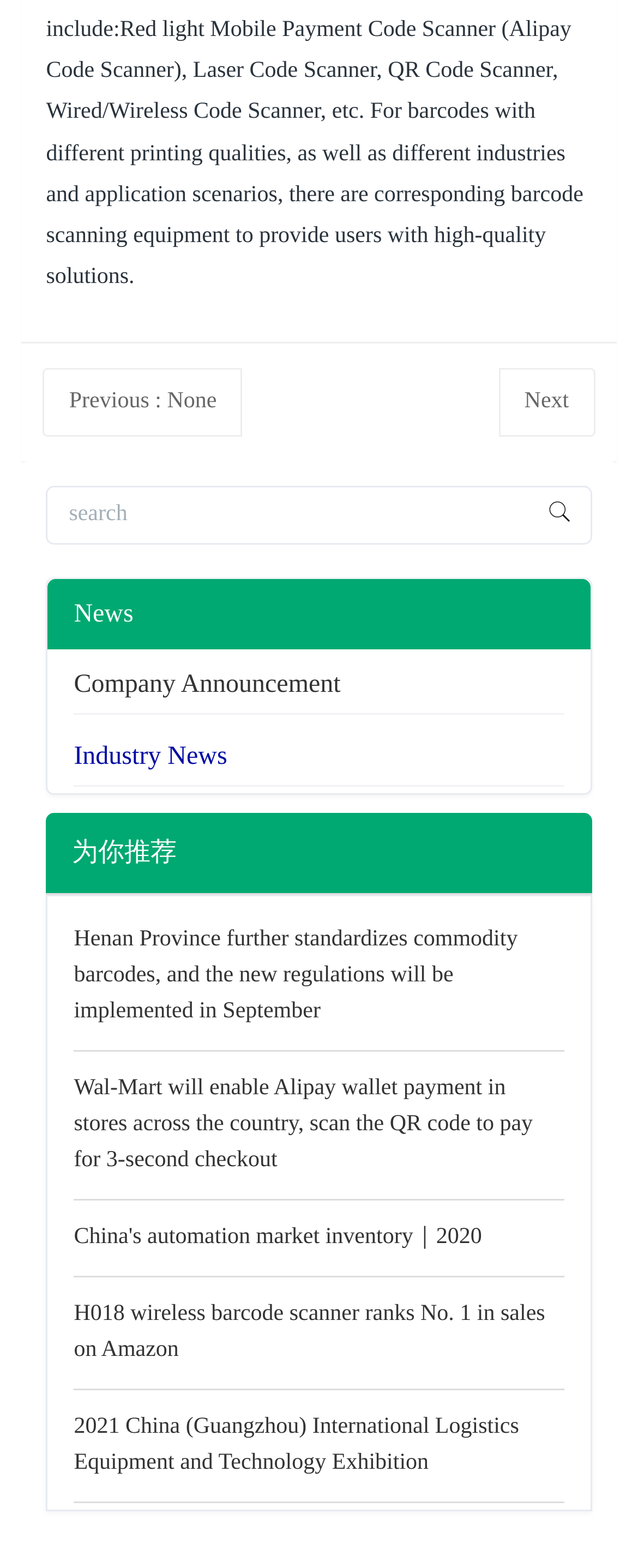Identify the bounding box coordinates of the clickable region necessary to fulfill the following instruction: "click next page". The bounding box coordinates should be four float numbers between 0 and 1, i.e., [left, top, right, bottom].

[0.781, 0.234, 0.933, 0.278]